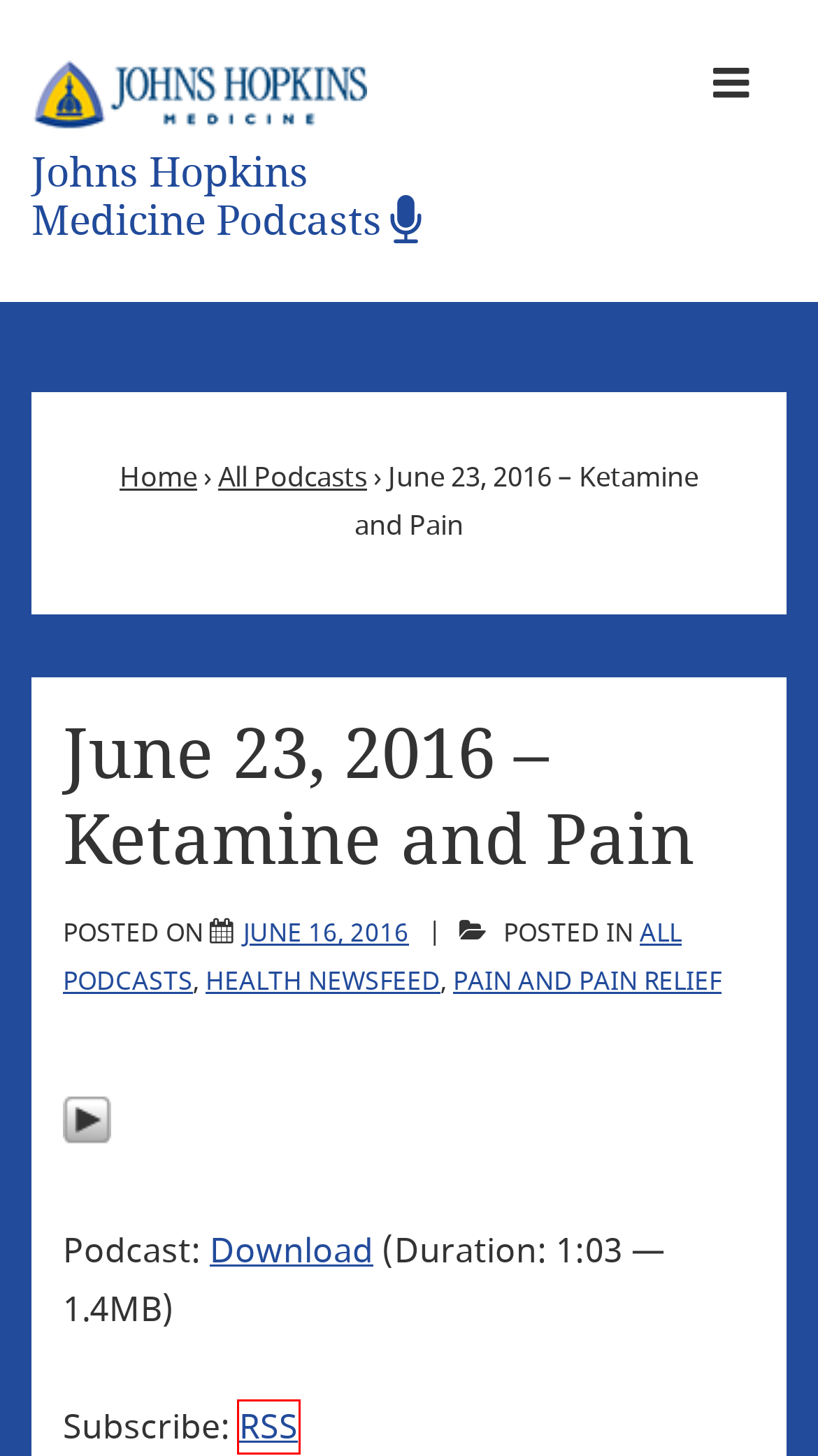Observe the screenshot of a webpage with a red bounding box highlighting an element. Choose the webpage description that accurately reflects the new page after the element within the bounding box is clicked. Here are the candidates:
A. Pain And Pain Relief – Johns Hopkins Medicine Podcasts
B. Safety – Johns Hopkins Medicine Podcasts
C. All Podcasts – Johns Hopkins Medicine Podcasts
D. Johns Hopkins Medicine Podcasts
E. Johns Hopkins Medicine
F. Pancreatic Cancer – Johns Hopkins Medicine Podcasts
G. Infectious diseases – Johns Hopkins Medicine Podcasts
H. Transplant Urology – Johns Hopkins Medicine Podcasts

E